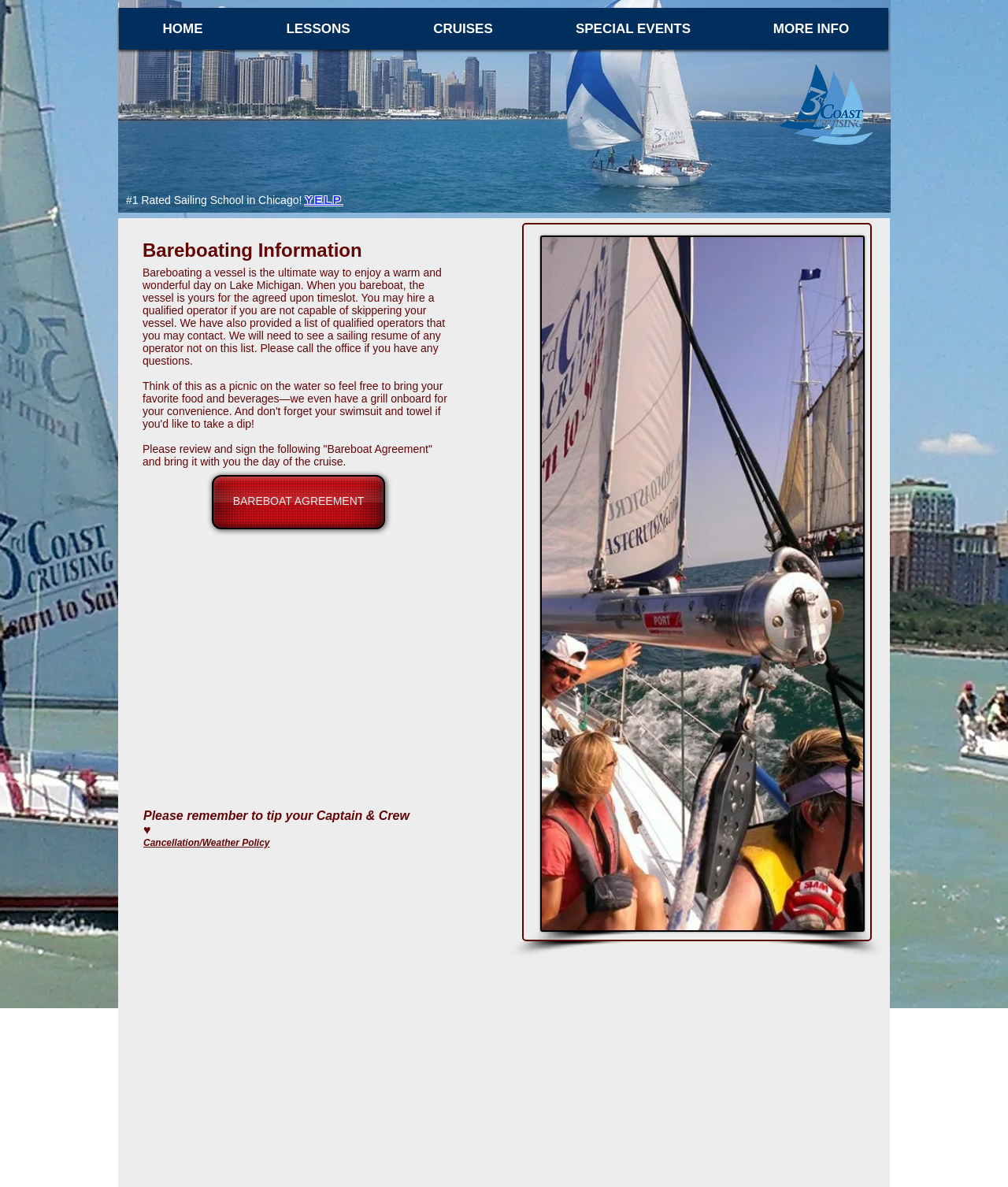Give a one-word or short phrase answer to this question: 
What is the rating of the sailing school on Yelp?

#1